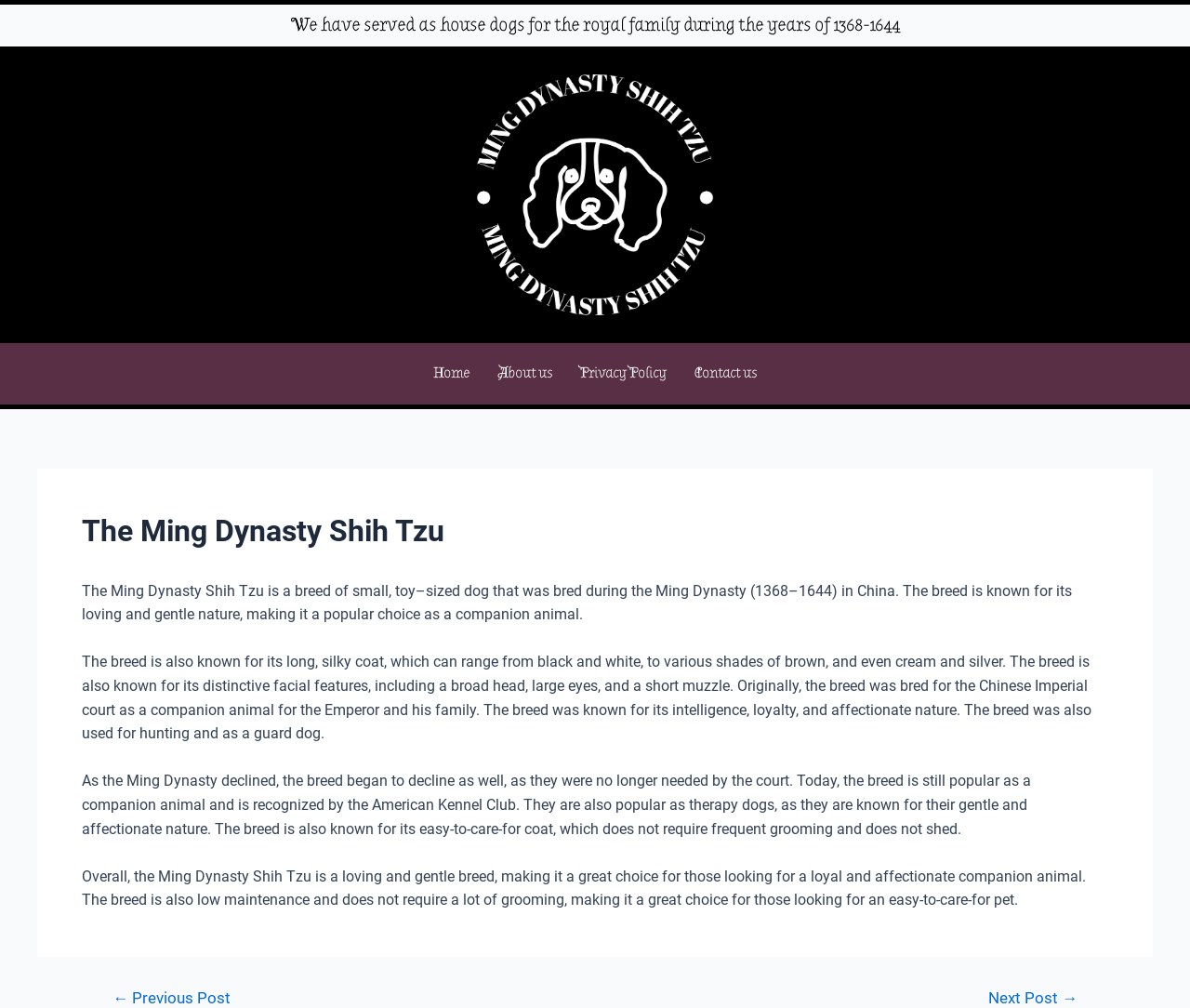What is the characteristic of the Ming Dynasty Shih Tzu's coat?
Please answer the question with a detailed and comprehensive explanation.

The webpage mentions that the Ming Dynasty Shih Tzu has a long and silky coat, which can range in color from black and white to various other colors.